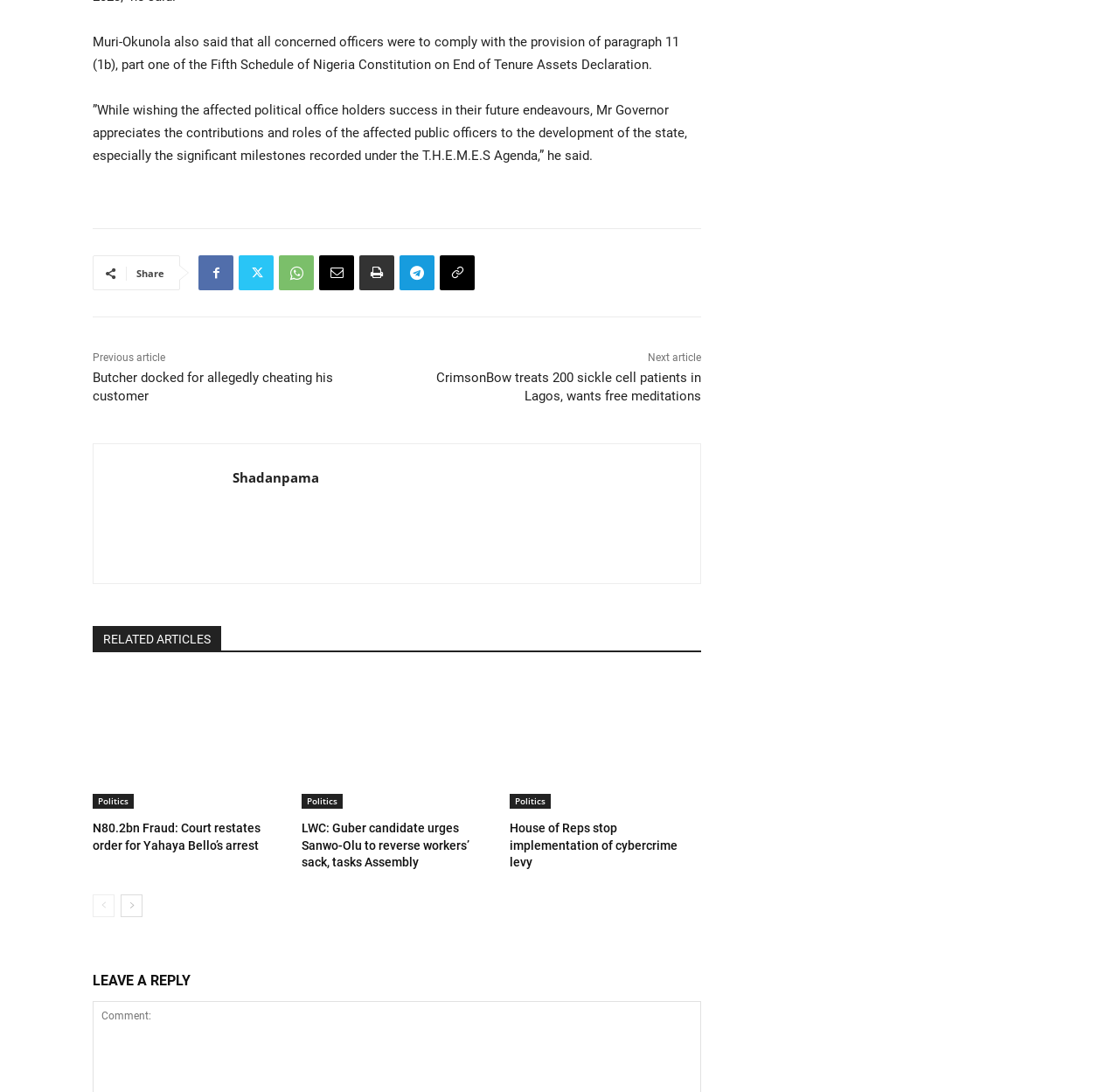What is the category of the related article 'N80.2bn Fraud: Court restates order for Yahaya Bello’s arrest'?
From the details in the image, answer the question comprehensively.

Based on the content of the related article, I can see that it falls under the category of politics, specifically discussing a court case involving fraud and a political figure.